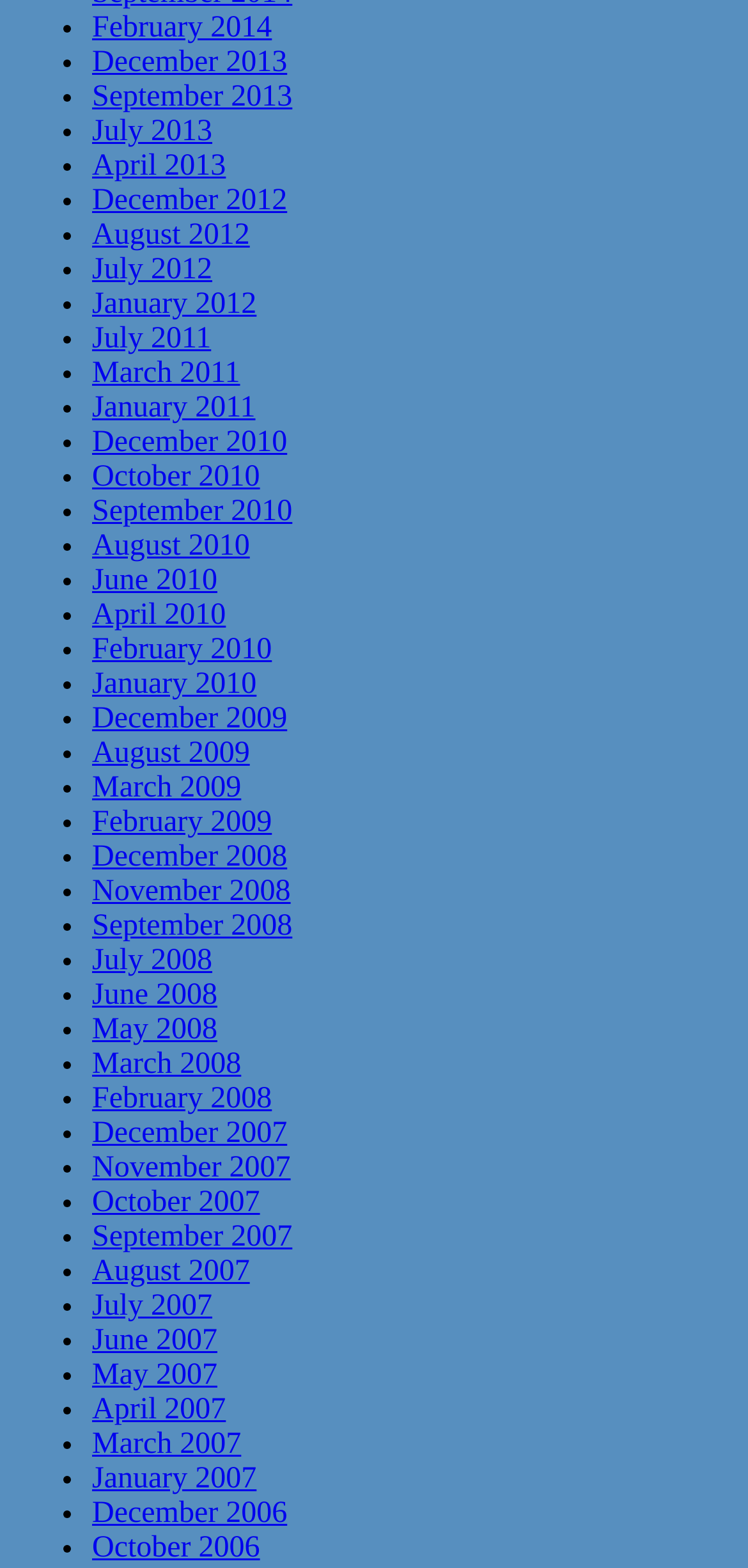Please mark the clickable region by giving the bounding box coordinates needed to complete this instruction: "Browse June 2007".

[0.123, 0.845, 0.291, 0.866]